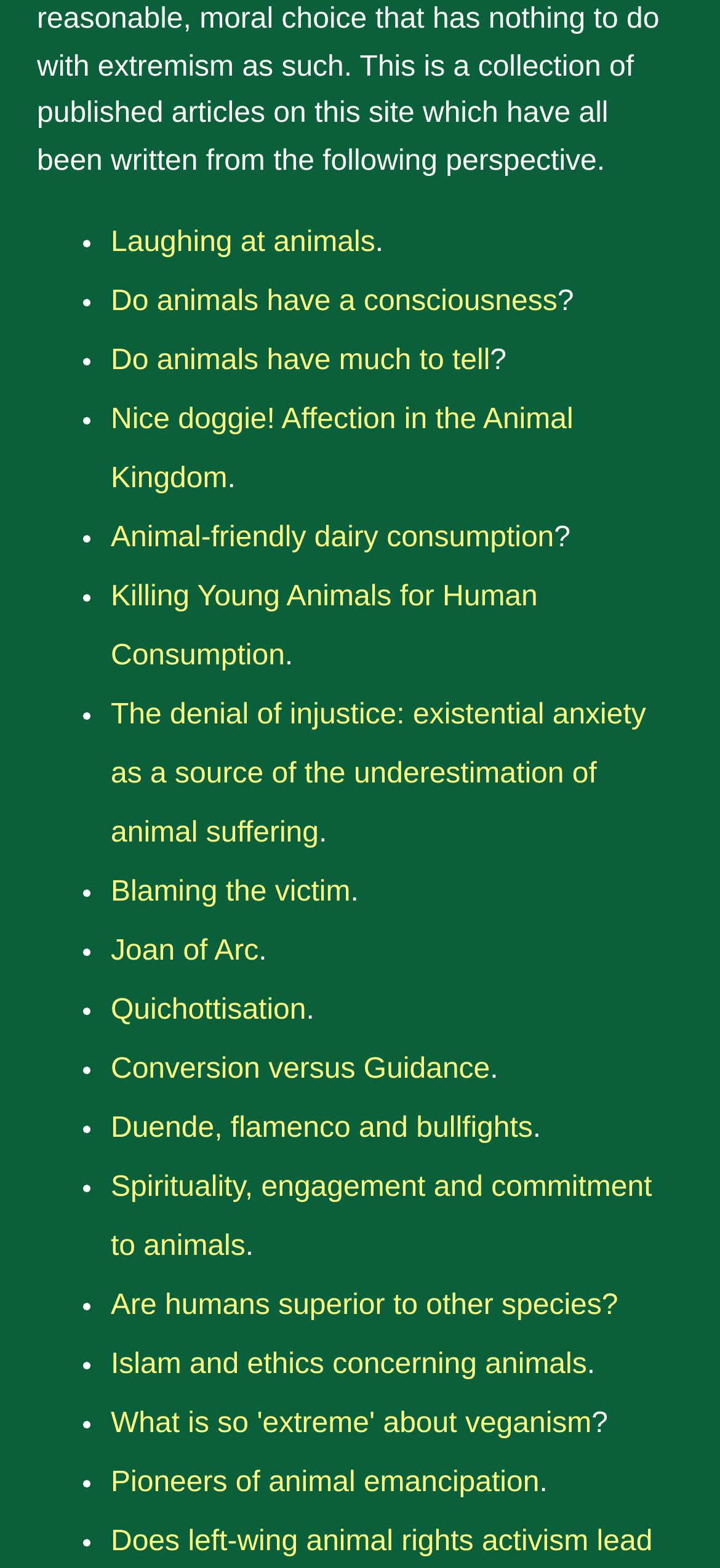Show me the bounding box coordinates of the clickable region to achieve the task as per the instruction: "Learn about 'Animal-friendly dairy consumption'".

[0.154, 0.334, 0.77, 0.354]